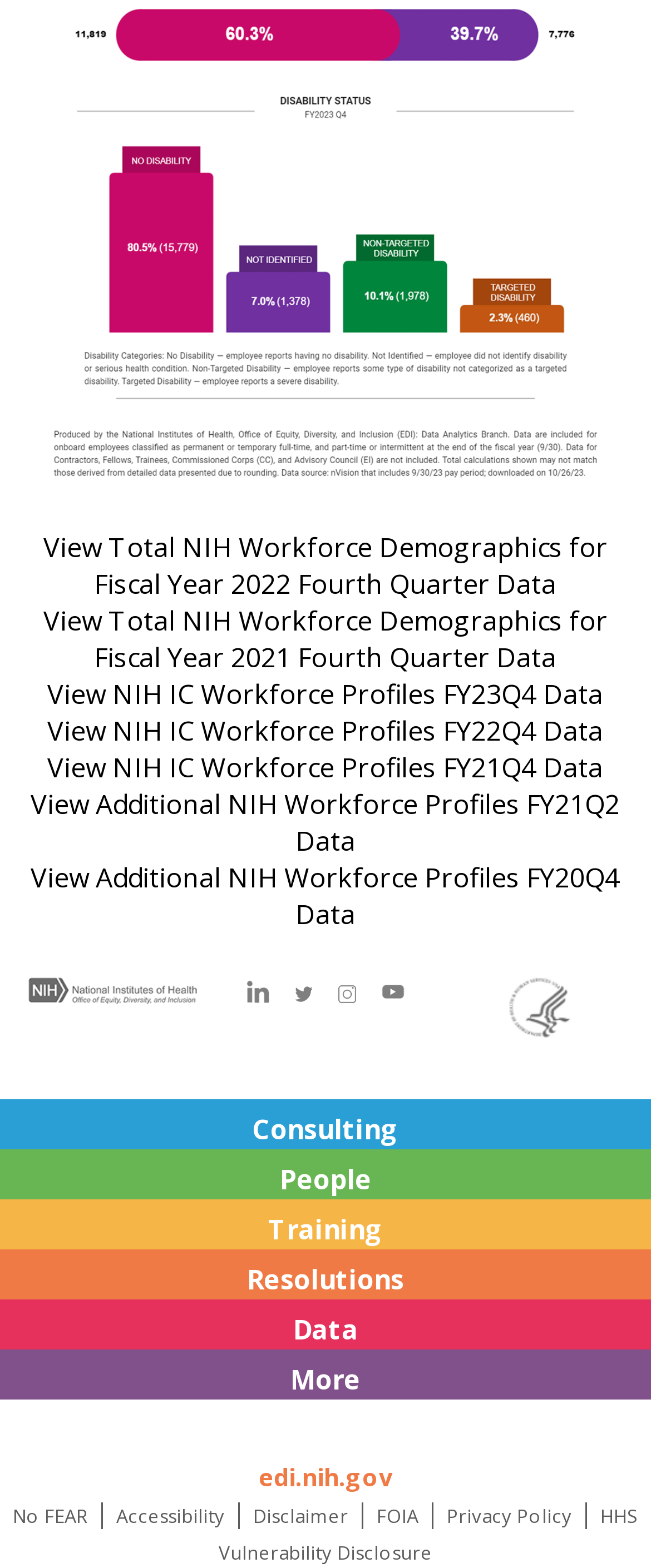Highlight the bounding box coordinates of the element that should be clicked to carry out the following instruction: "View Data". The coordinates must be given as four float numbers ranging from 0 to 1, i.e., [left, top, right, bottom].

[0.45, 0.836, 0.55, 0.86]